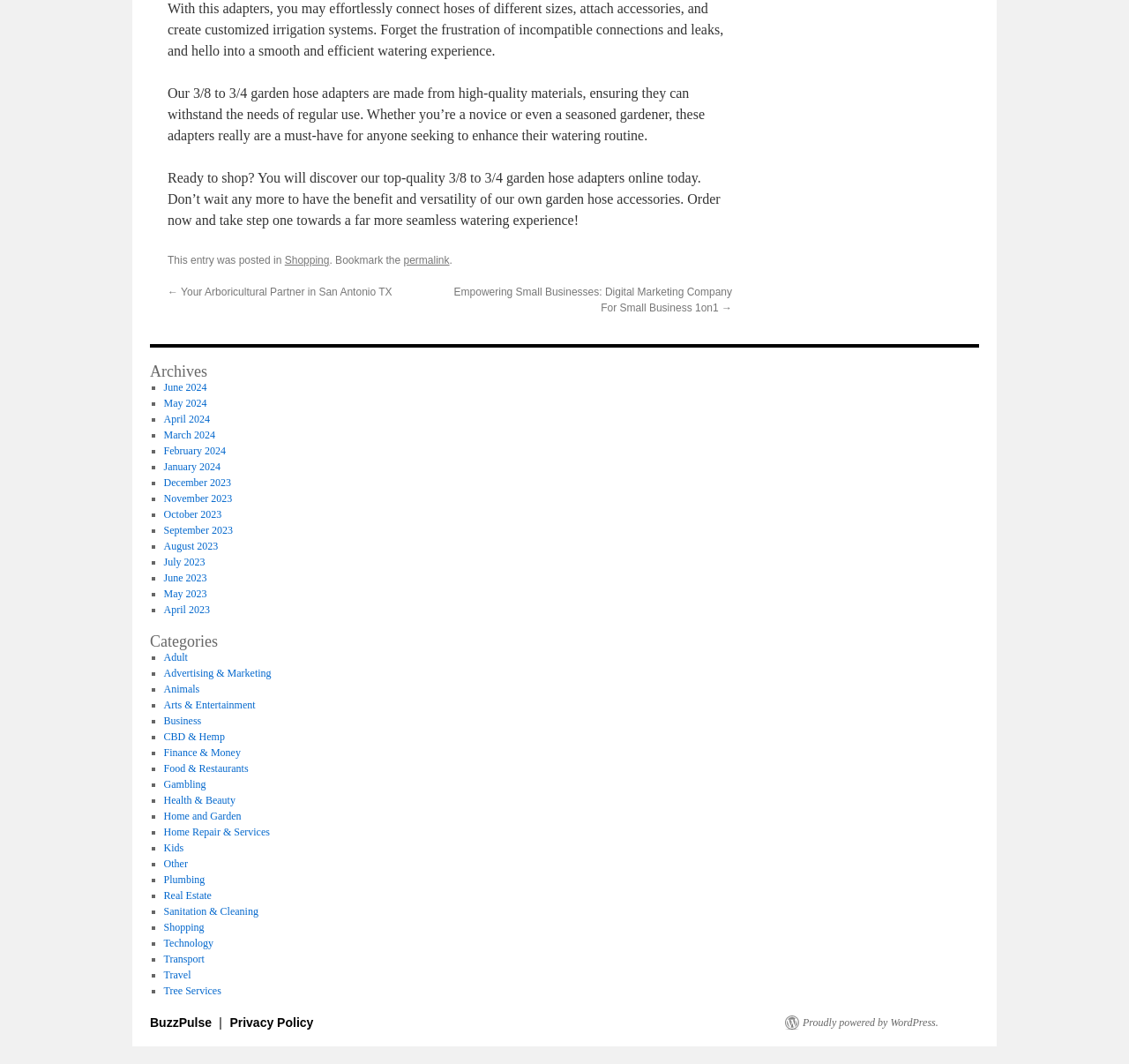What is the theme of the post 'Your Arboricultural Partner in San Antonio TX'?
Using the picture, provide a one-word or short phrase answer.

Home and Garden